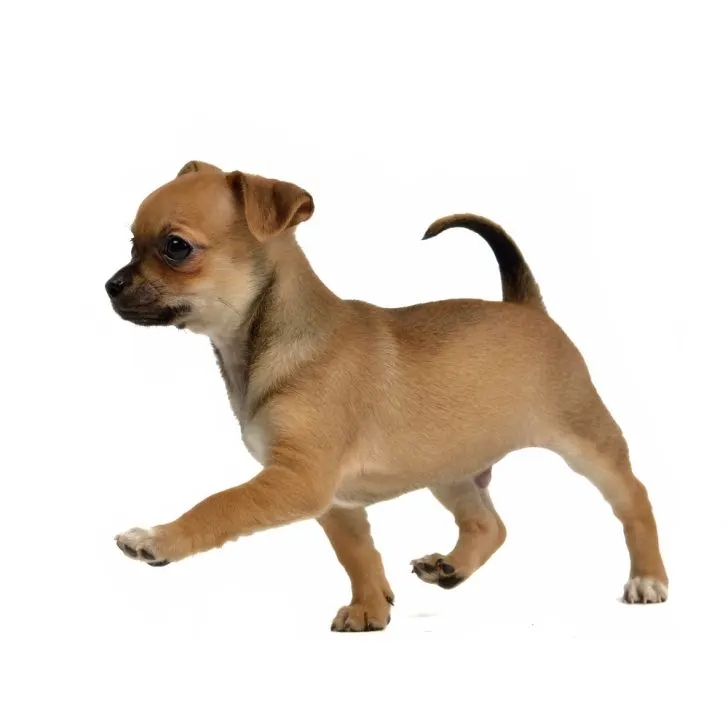Elaborate on all the elements present in the image.

This image features an adorable fawn Chihuahua puppy in mid-stride, showcasing its playful demeanor. The puppy has a sleek coat with a mix of light brown and cream tones, and it displays the characteristic large, pointy ears typically associated with the breed, although they appear slightly floppy in this young age. Its curious expression is highlighted by bright, dark eyes that seem to scan its surroundings. The background is plain white, making the puppy stand out prominently and emphasizing its small stature and energetic posture as it walks forward with one paw lifted, ready for adventure. This charming moment captures the essence of Chihuahuas, known for their lively spirit and affection.